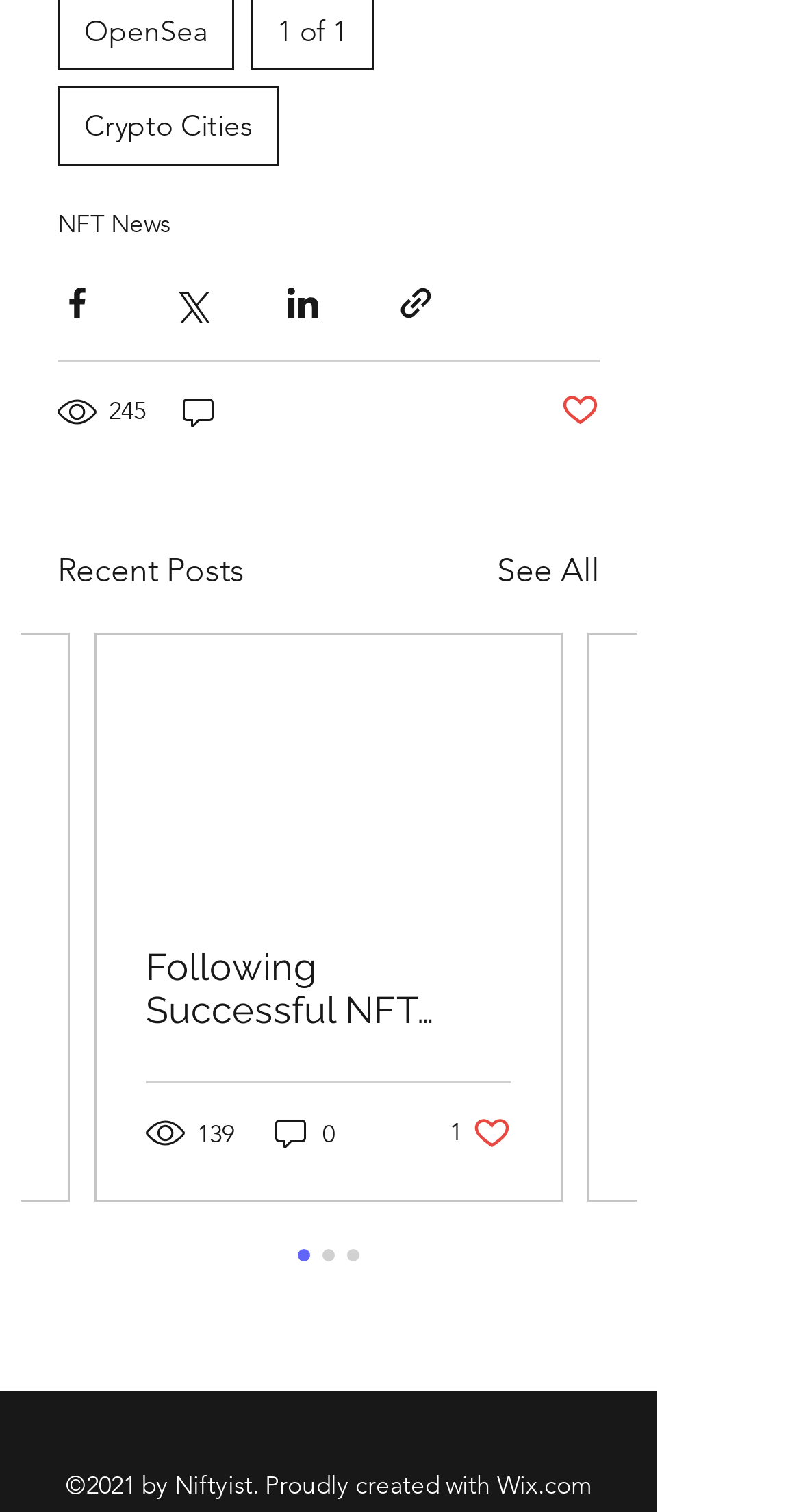Identify the bounding box coordinates for the UI element mentioned here: "245". Provide the coordinates as four float values between 0 and 1, i.e., [left, top, right, bottom].

[0.072, 0.258, 0.187, 0.287]